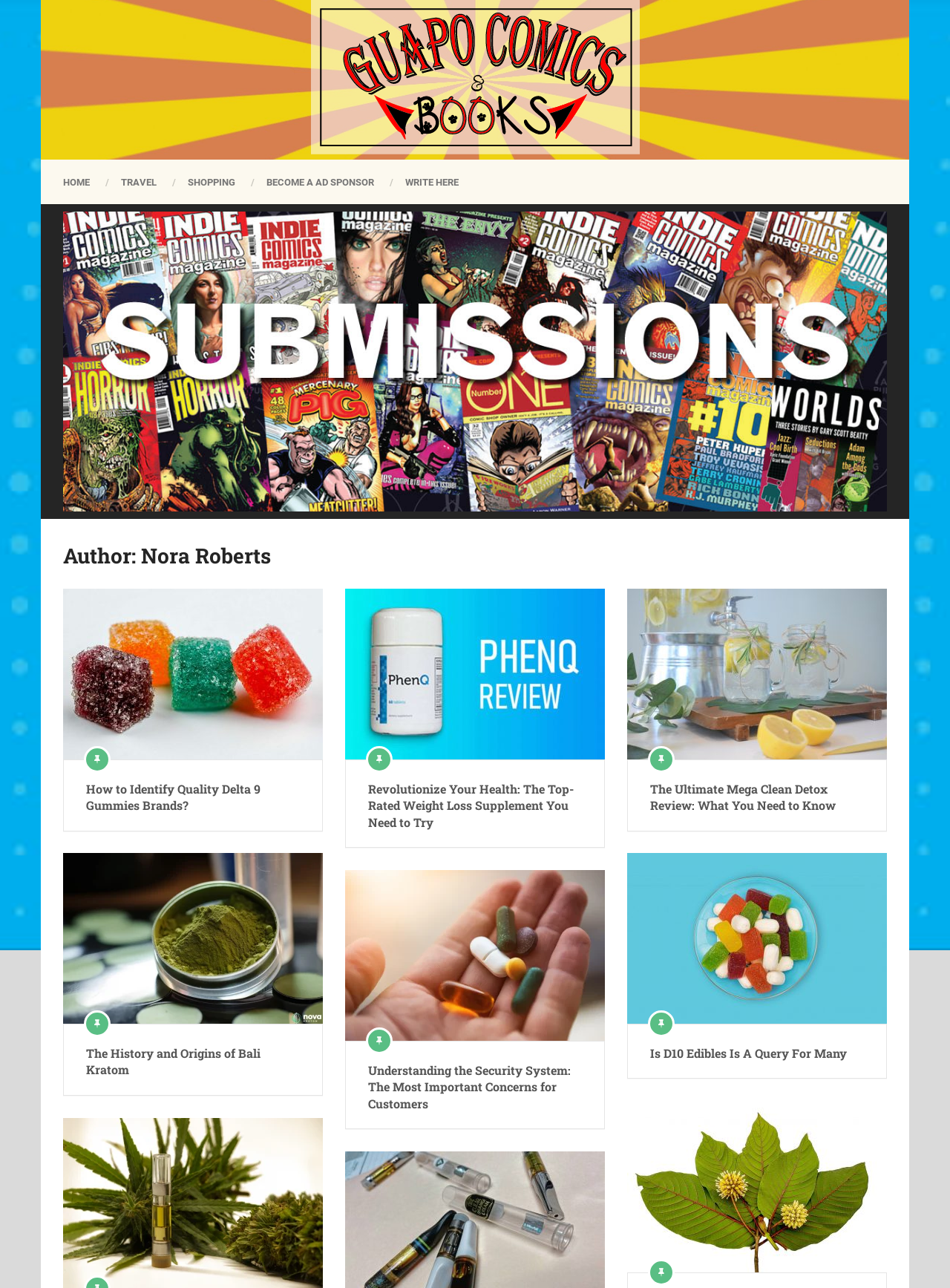Locate the bounding box coordinates of the area that needs to be clicked to fulfill the following instruction: "Click on the 'ClothedUp' link". The coordinates should be in the format of four float numbers between 0 and 1, namely [left, top, right, bottom].

None